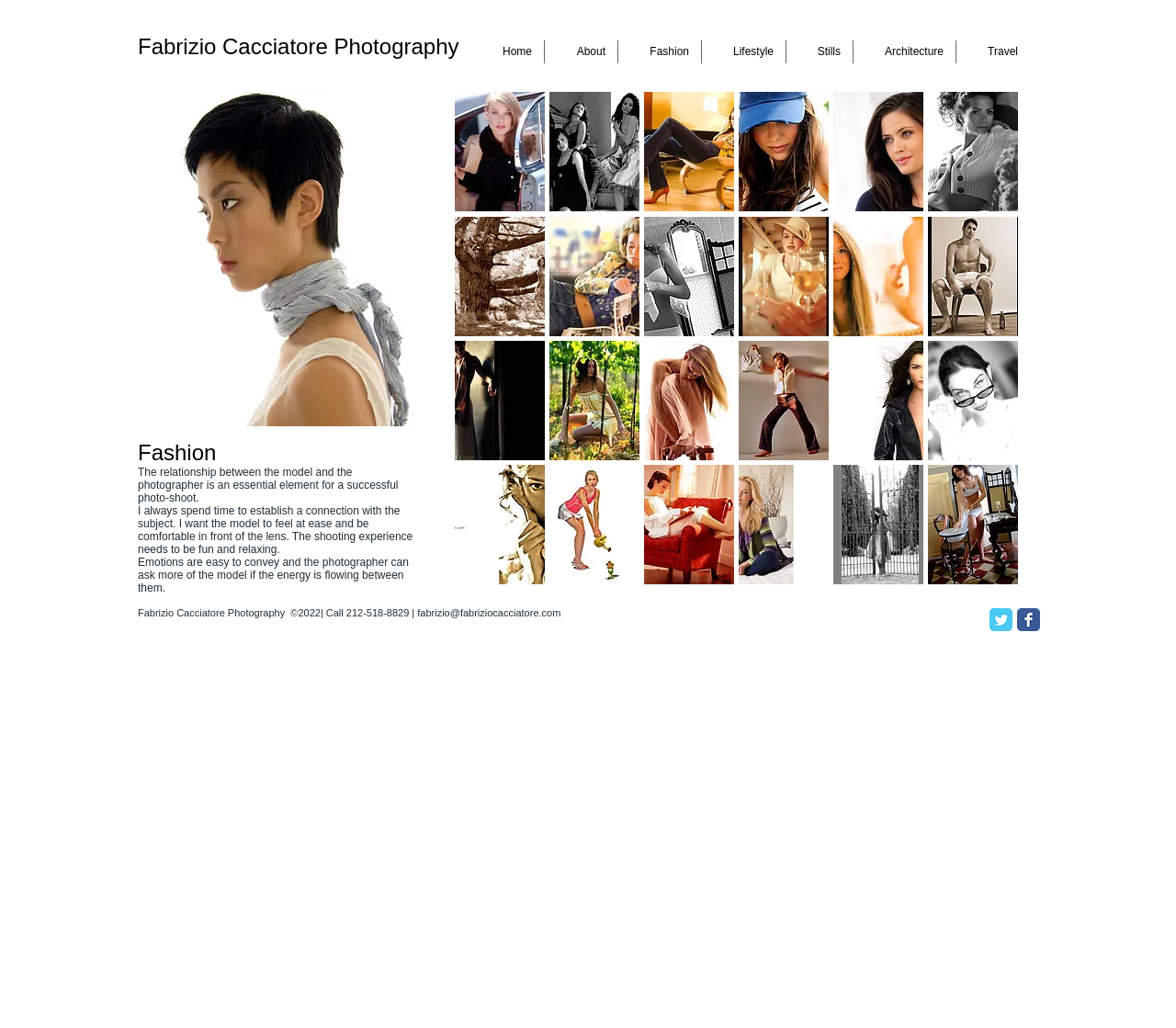Please locate the clickable area by providing the bounding box coordinates to follow this instruction: "Click on the 'Home' link".

[0.4, 0.039, 0.462, 0.062]